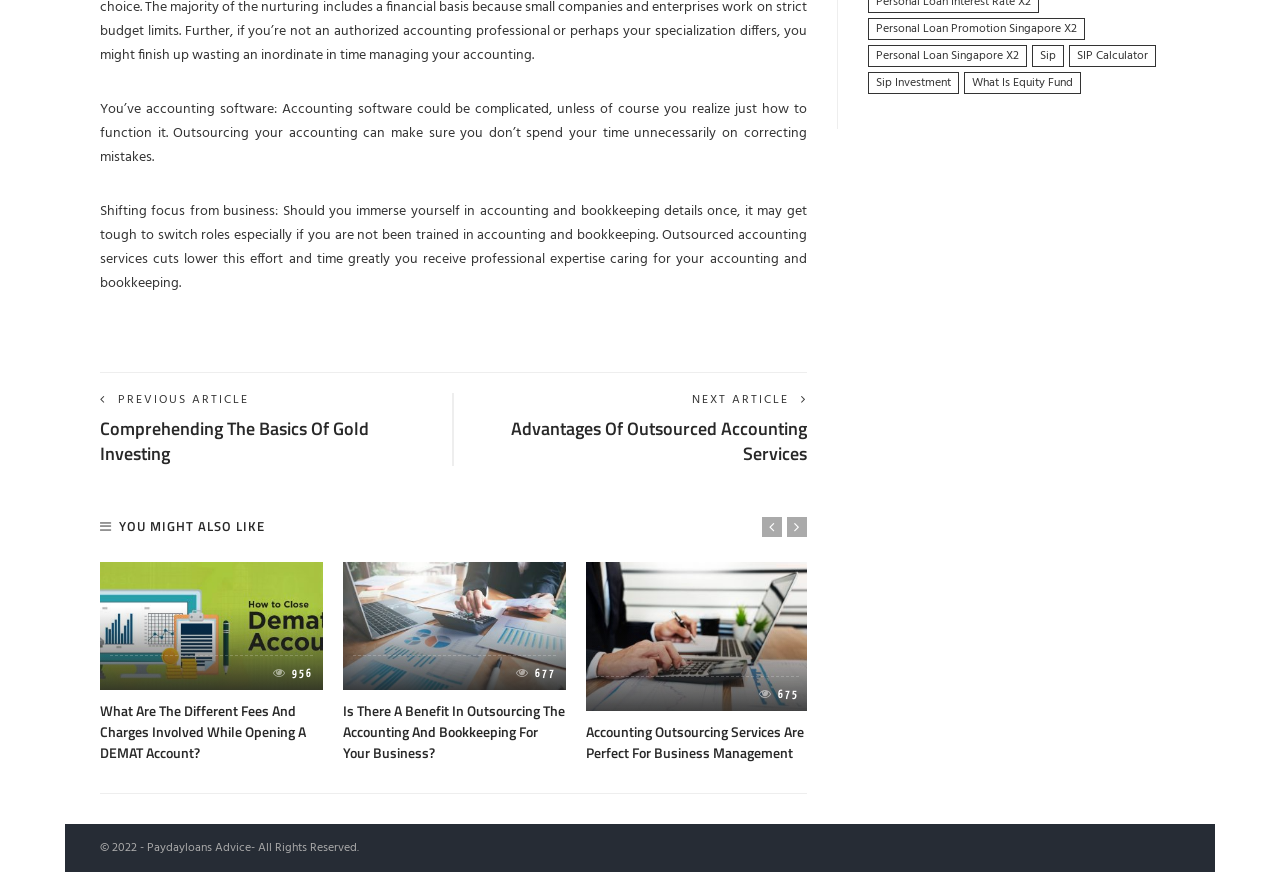Using the format (top-left x, top-left y, bottom-right x, bottom-right y), provide the bounding box coordinates for the described UI element. All values should be floating point numbers between 0 and 1: personal loan Singapore x2

[0.678, 0.052, 0.802, 0.077]